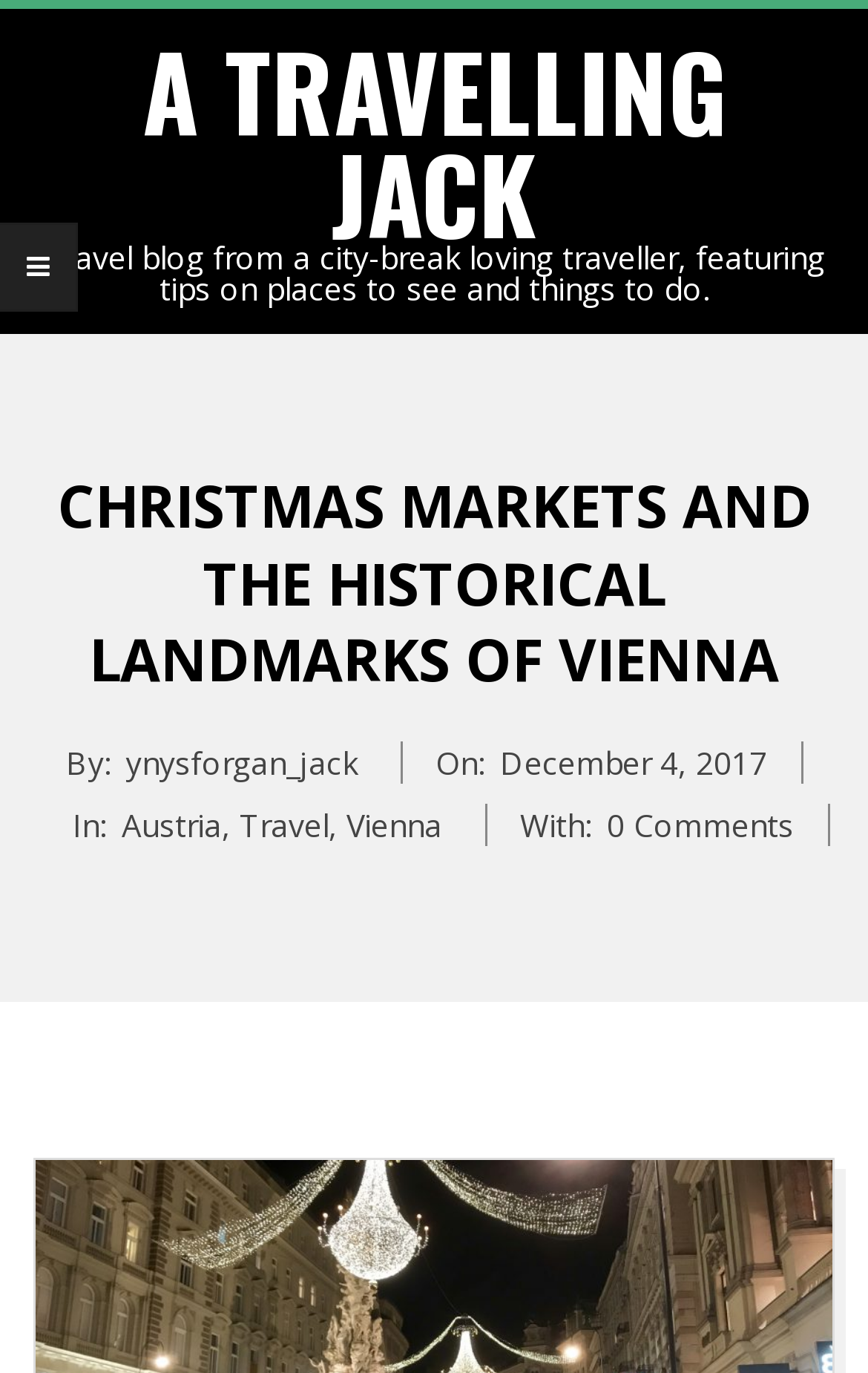When was the blog post published?
Provide a concise answer using a single word or phrase based on the image.

Monday, December 4, 2017, 9:55 pm